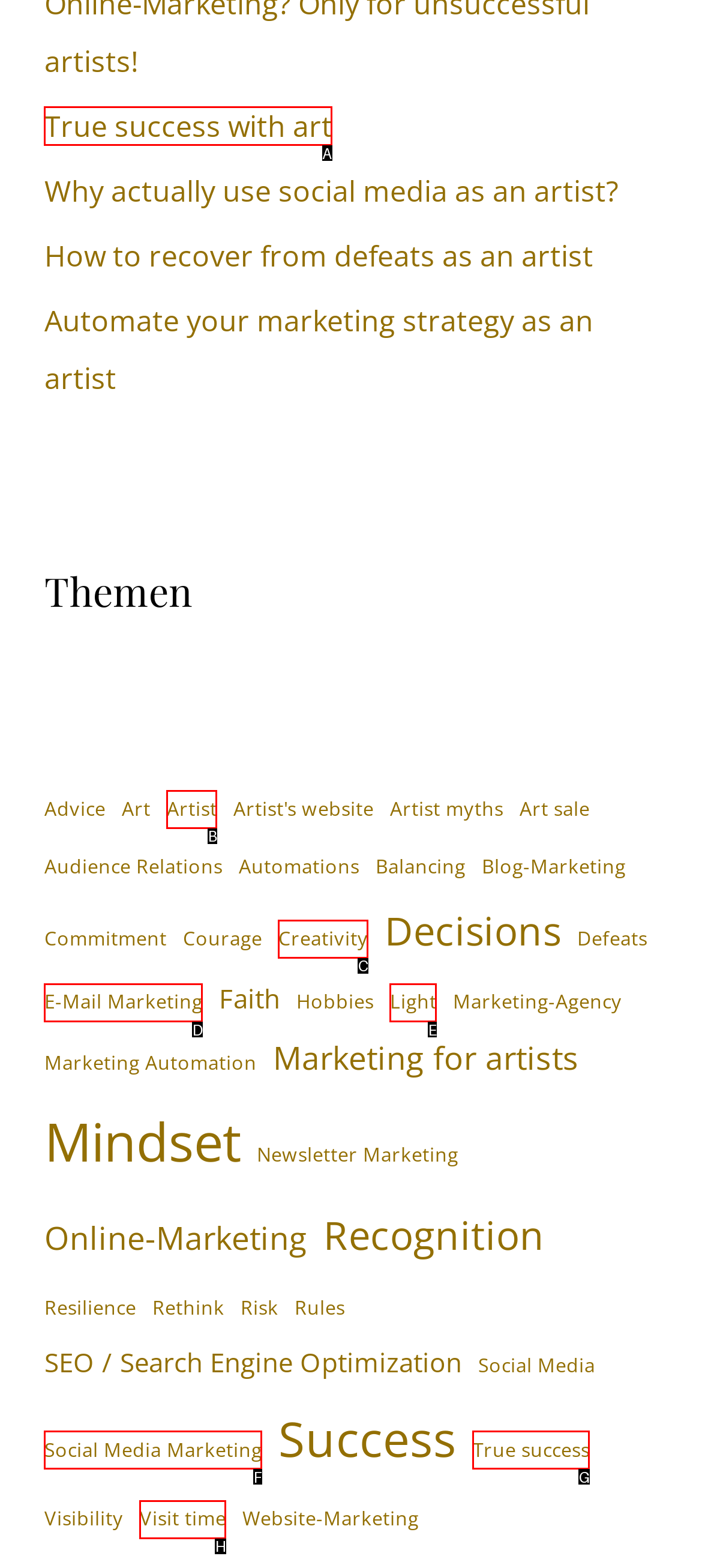Given the task: Click on 'True success with art', indicate which boxed UI element should be clicked. Provide your answer using the letter associated with the correct choice.

A